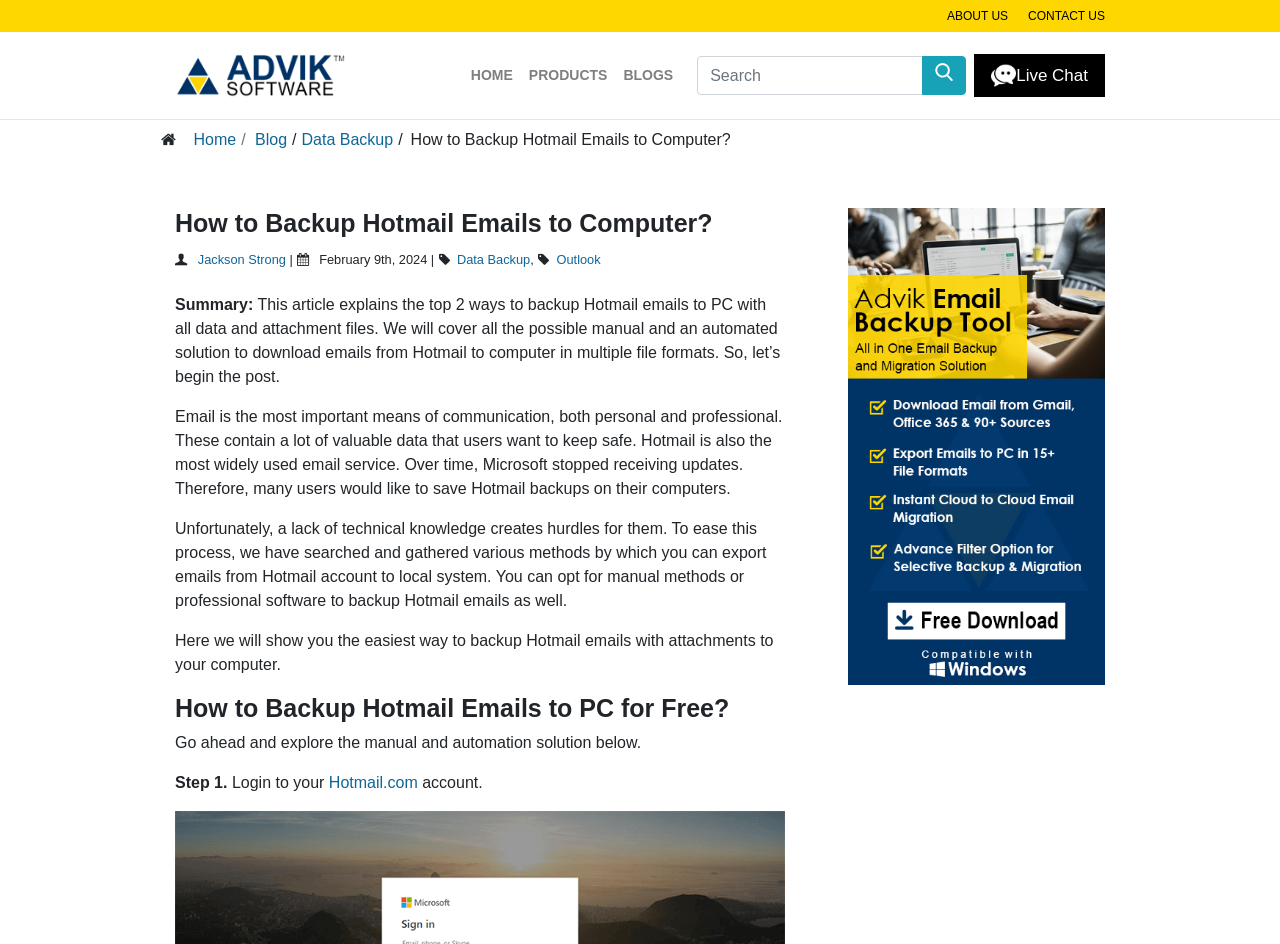Please provide the bounding box coordinates for the element that needs to be clicked to perform the instruction: "Search for something". The coordinates must consist of four float numbers between 0 and 1, formatted as [left, top, right, bottom].

[0.545, 0.059, 0.721, 0.101]